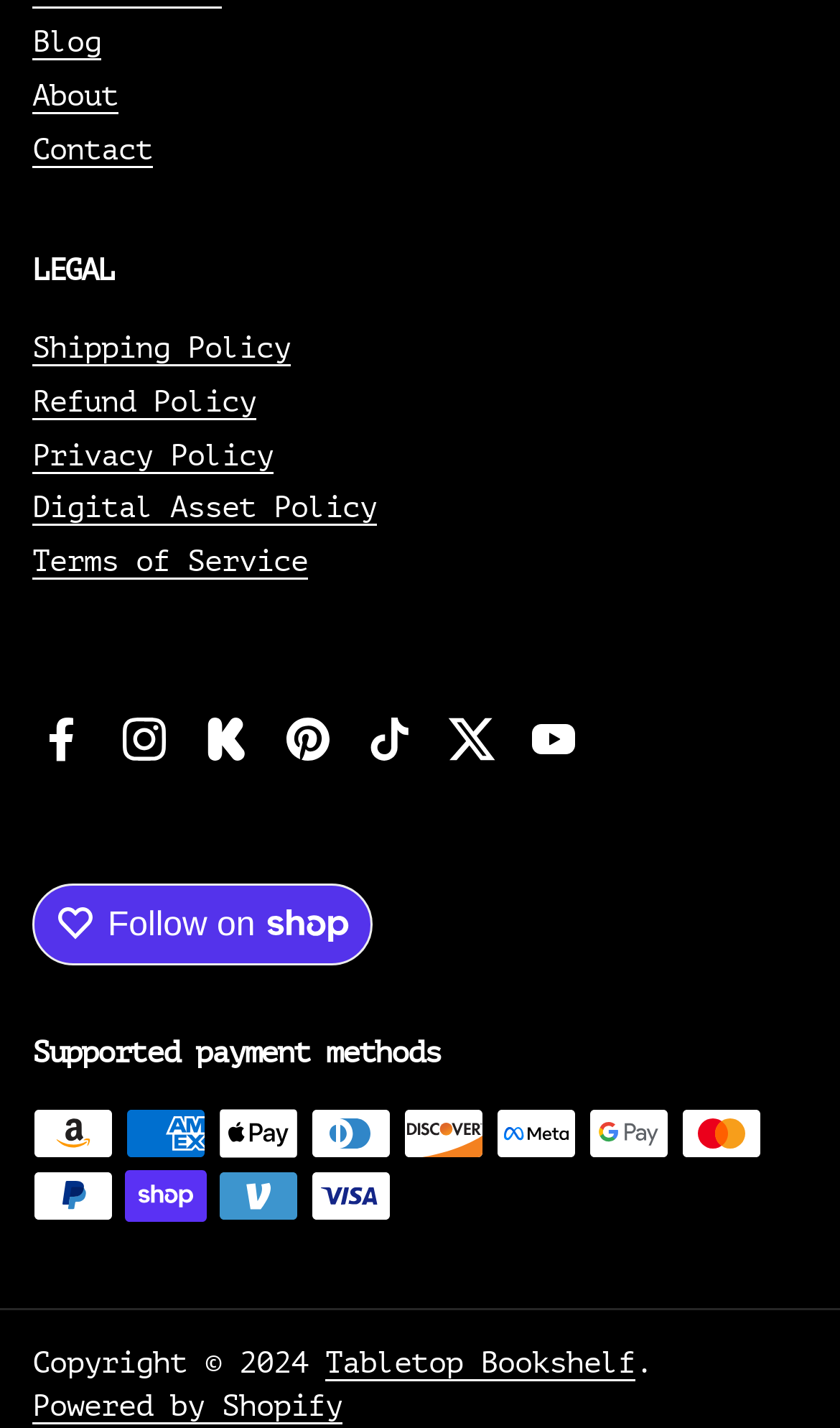Pinpoint the bounding box coordinates of the area that must be clicked to complete this instruction: "Visit the 'Facebook' page".

[0.026, 0.488, 0.123, 0.546]